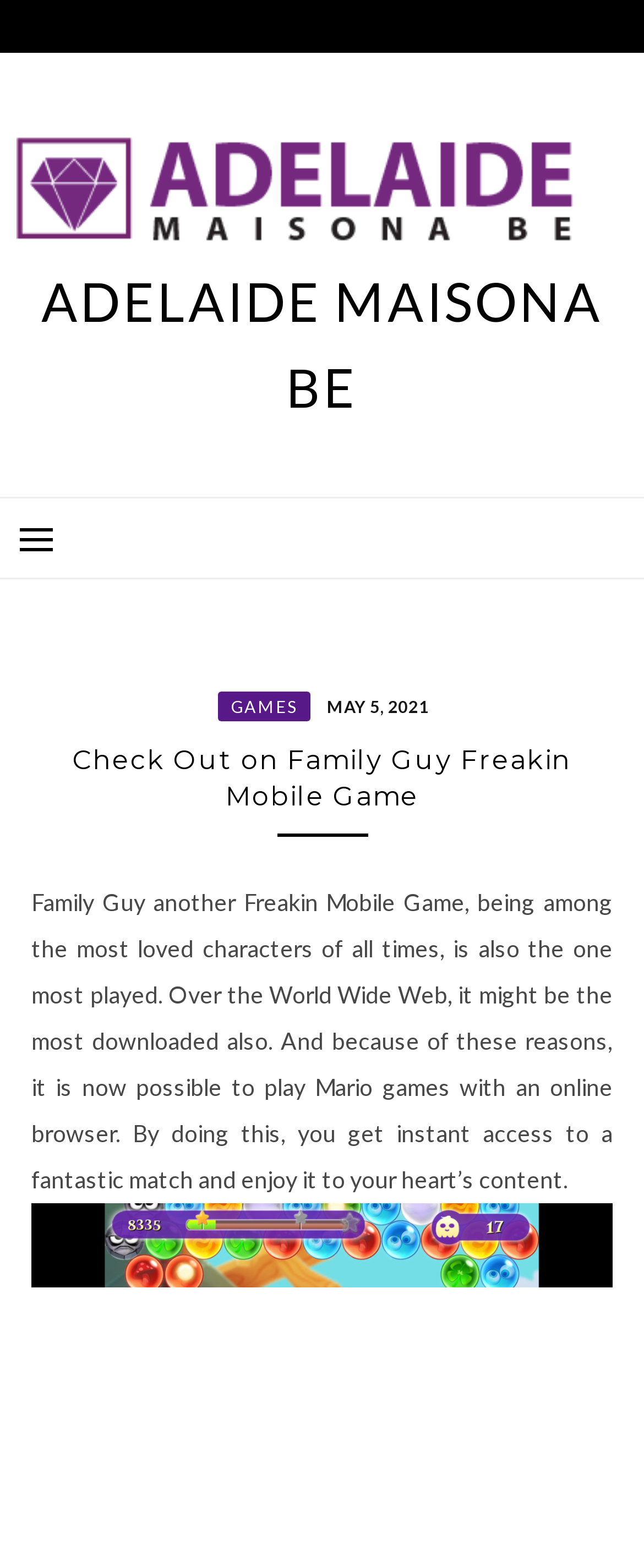Identify and provide the bounding box coordinates of the UI element described: "parent_node: ADELAIDE MAISONA BE". The coordinates should be formatted as [left, top, right, bottom], with each number being a float between 0 and 1.

[0.025, 0.144, 0.975, 0.162]